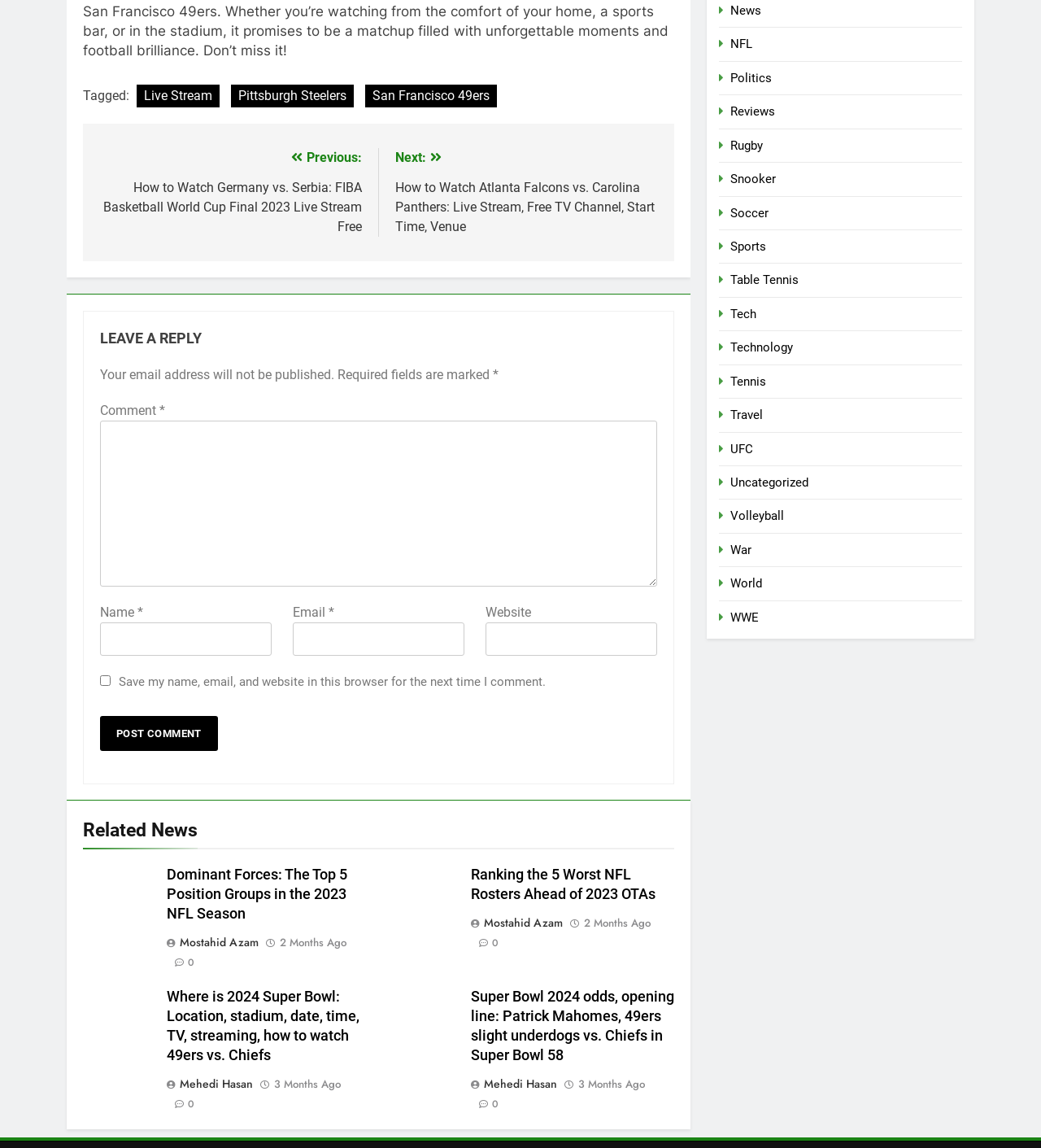What is the topic of the article with the image of a football player?
Give a single word or phrase answer based on the content of the image.

Super Bowl 2024